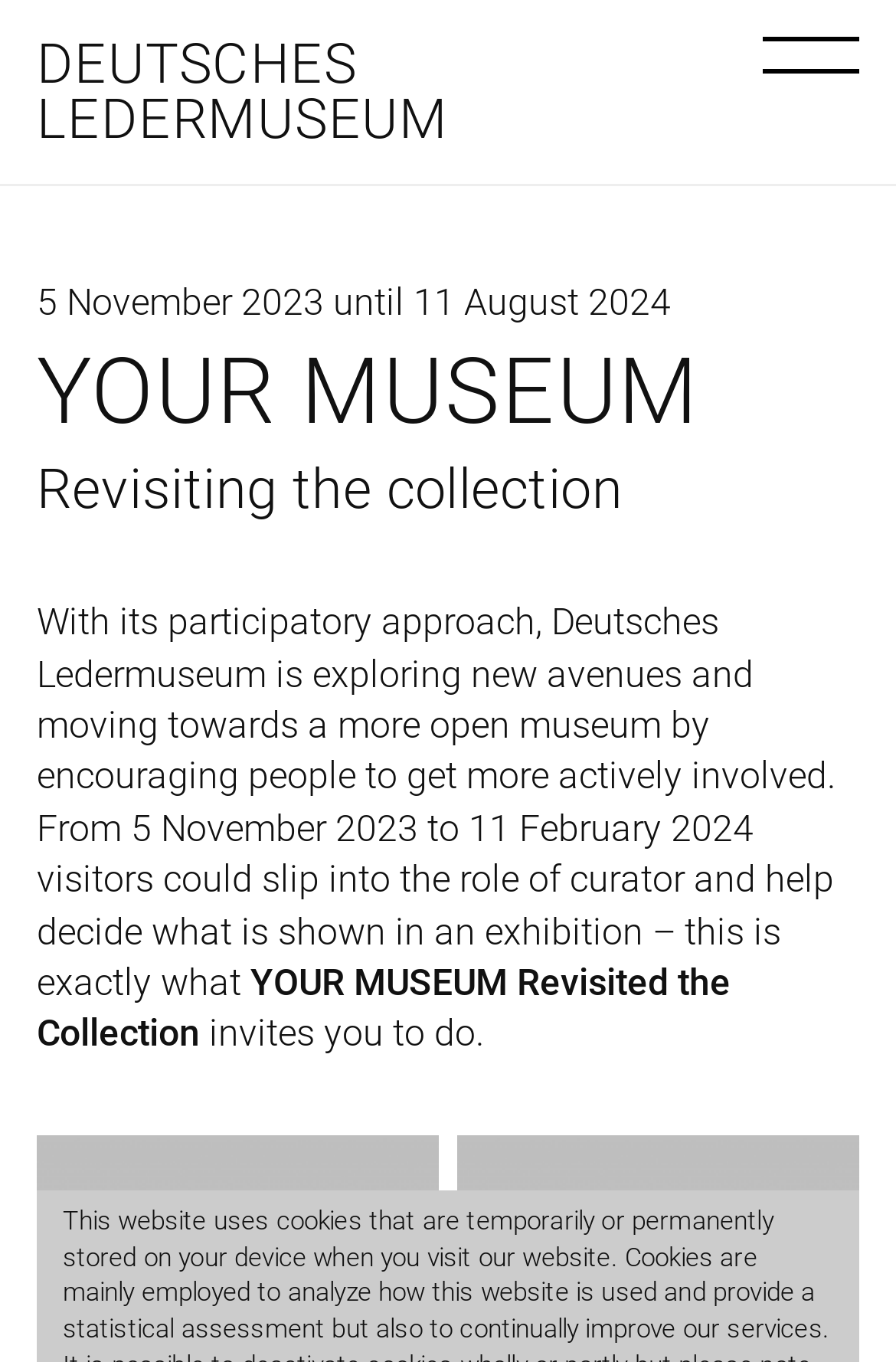Calculate the bounding box coordinates for the UI element based on the following description: "parent_node: DEUTSCHES title="Menu"". Ensure the coordinates are four float numbers between 0 and 1, i.e., [left, top, right, bottom].

[0.851, 0.027, 0.959, 0.054]